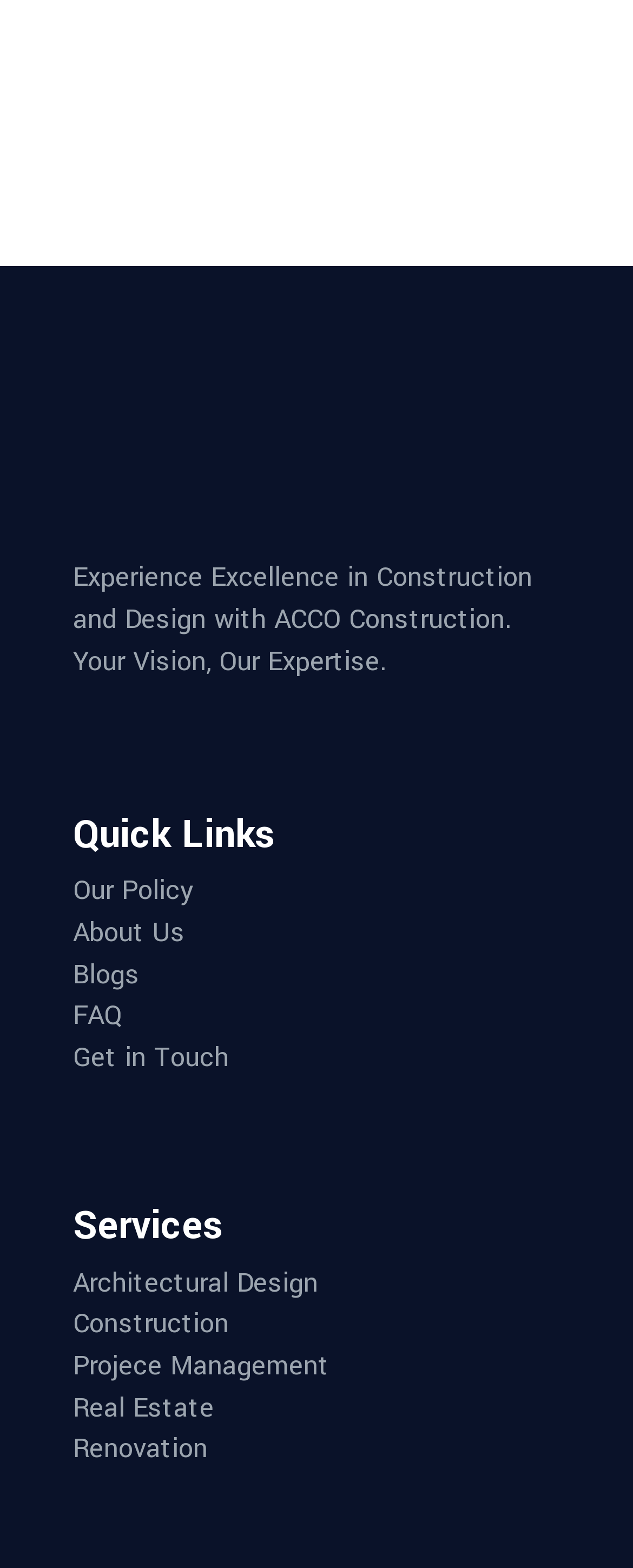Please provide a comprehensive answer to the question based on the screenshot: How many quick links are available?

There are 5 quick links available, namely 'Our Policy', 'About Us', 'Blogs', 'FAQ', and 'Get in Touch', as listed under the 'Quick Links' section.